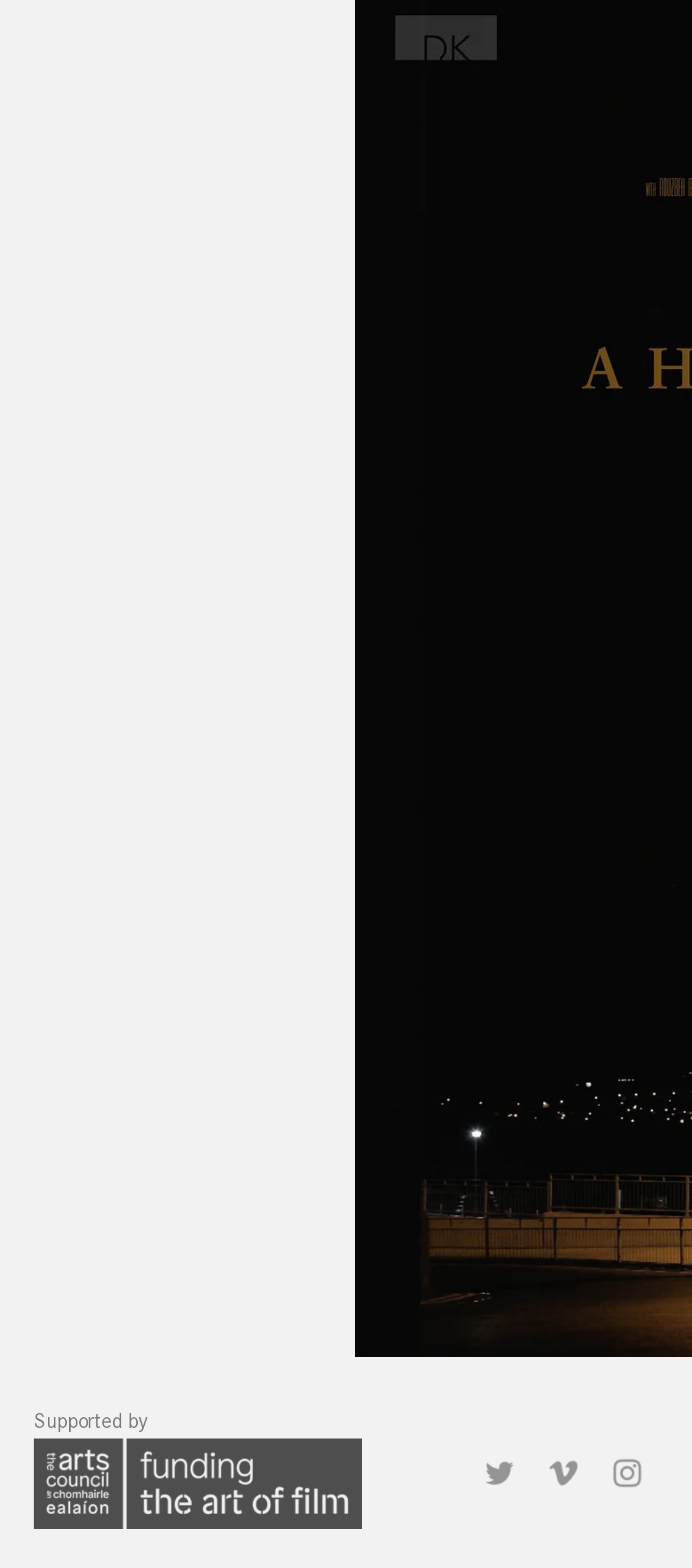What is the color of the social media icons?
Please provide a single word or phrase based on the screenshot.

Grey